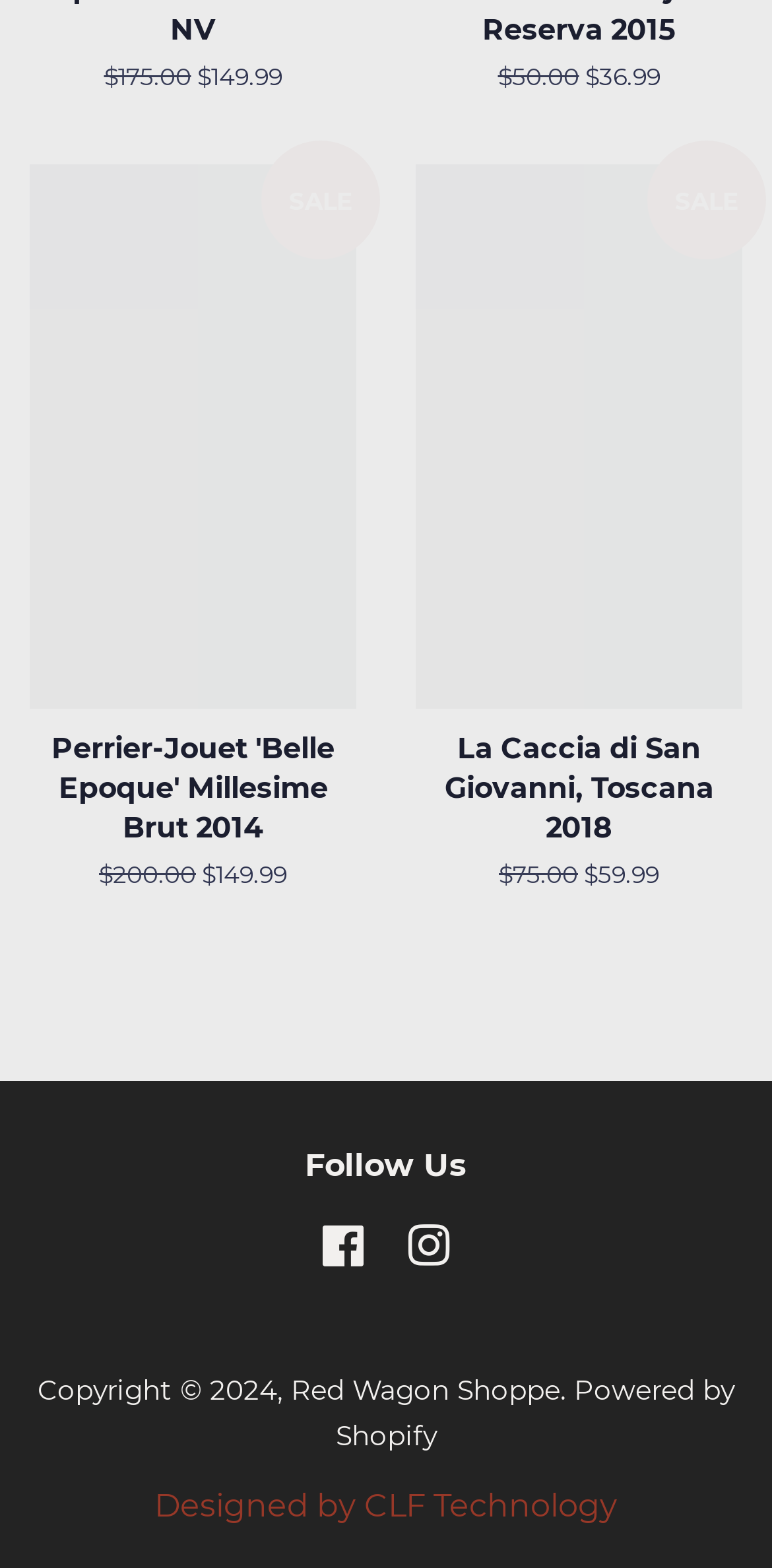Extract the bounding box coordinates of the UI element described: "Red Wagon Shoppe". Provide the coordinates in the format [left, top, right, bottom] with values ranging from 0 to 1.

[0.377, 0.876, 0.726, 0.896]